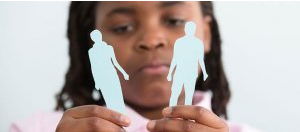Provide a comprehensive description of the image.

In this image, a young girl holds two cut-out figures resembling a man and a woman. She appears focused and contemplative as she examines the figures, which are made of light blue paper. The child's expression suggests she is deep in thought, possibly considering themes of family or relationships. She has dark, braided hair and is wearing a pink shirt, which contrasts gently with the neutral background. This scene could symbolize discussions around child custody or the dynamics of family structure, reflecting the innocence and curiosity of childhood in relation to complex adult themes.